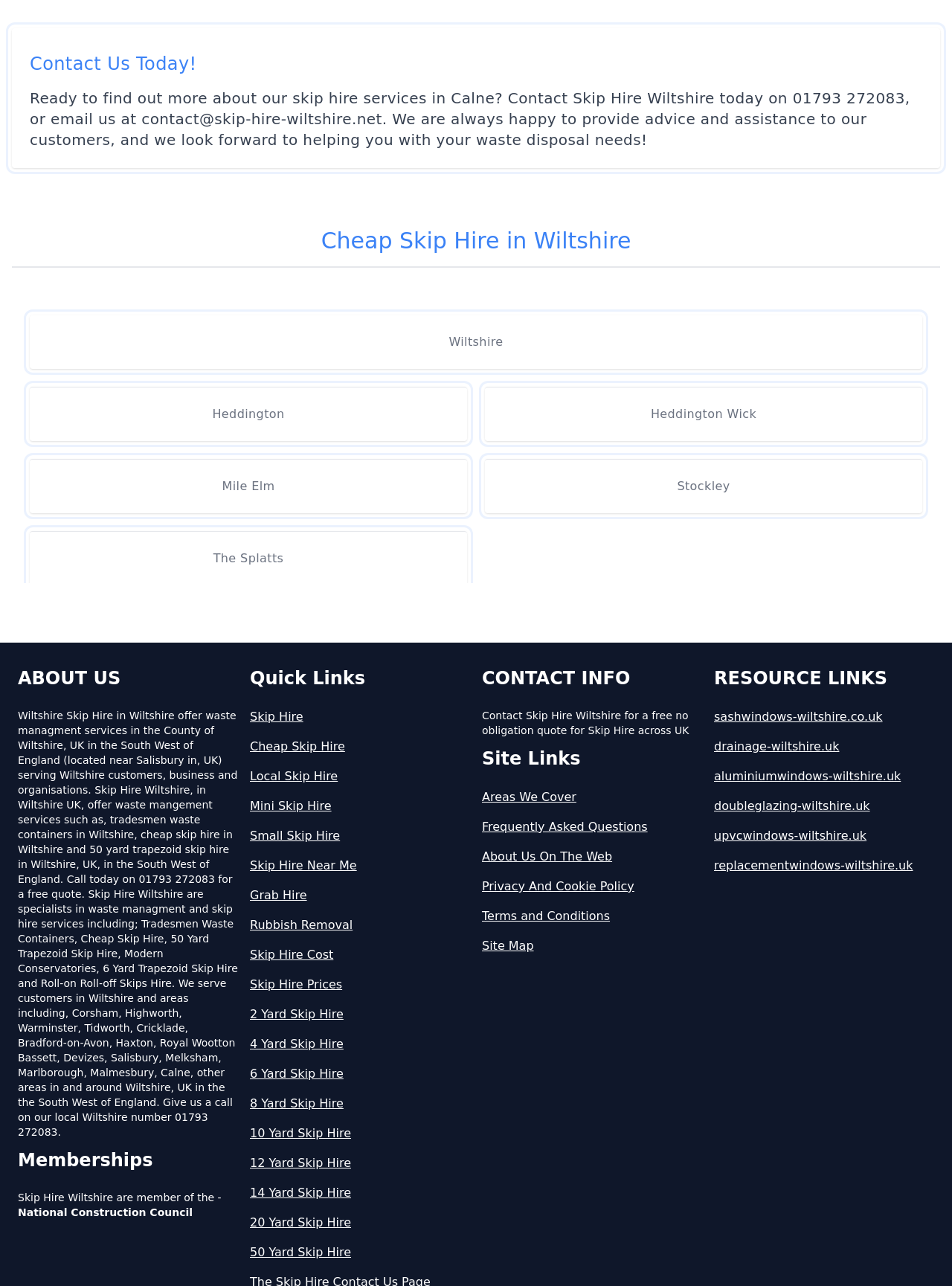Provide a brief response to the question using a single word or phrase: 
What is the name of the council Skip Hire Wiltshire is a member of?

National Construction Council